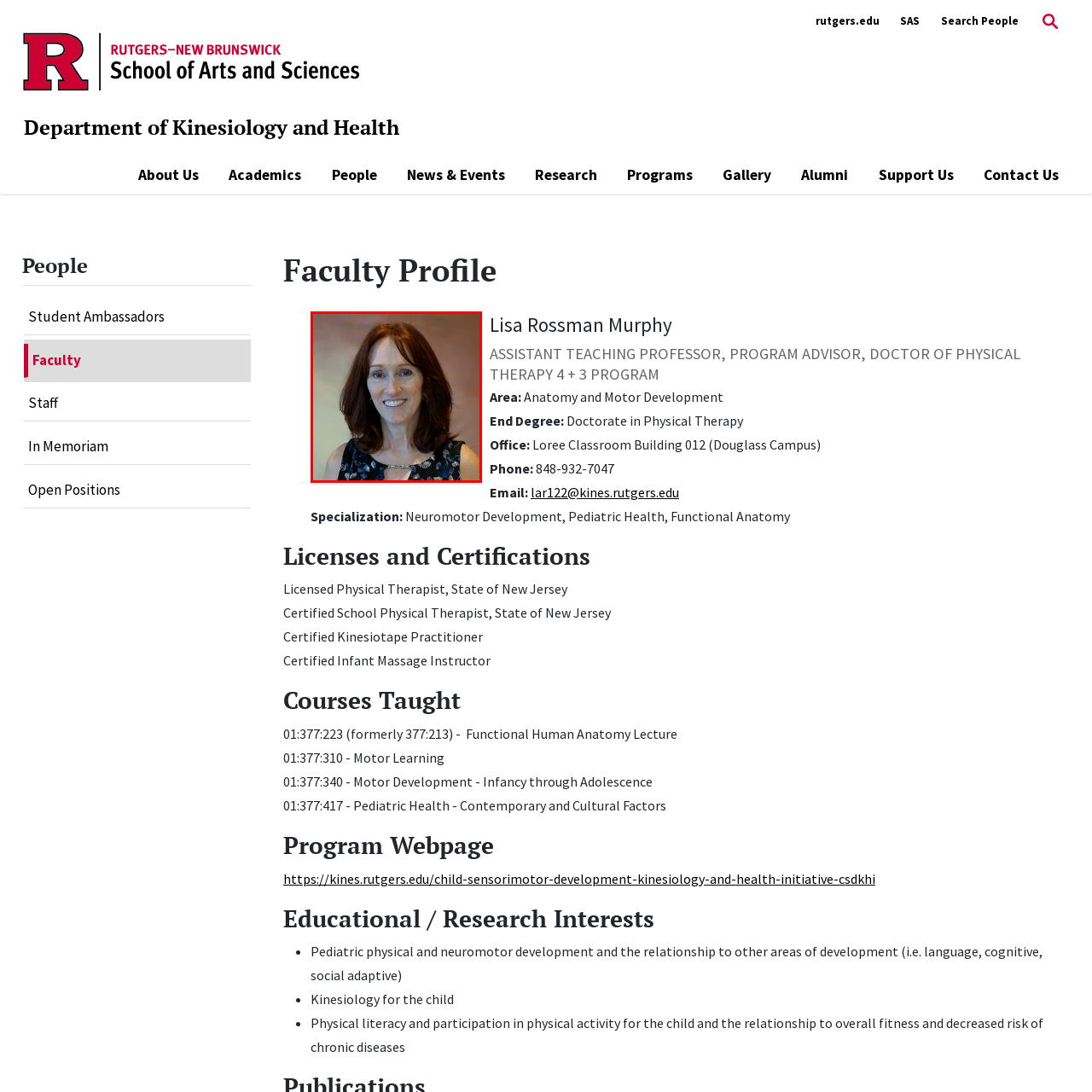Where is Lisa's office located? Focus on the image highlighted by the red bounding box and respond with a single word or a brief phrase.

Loree Classroom Building